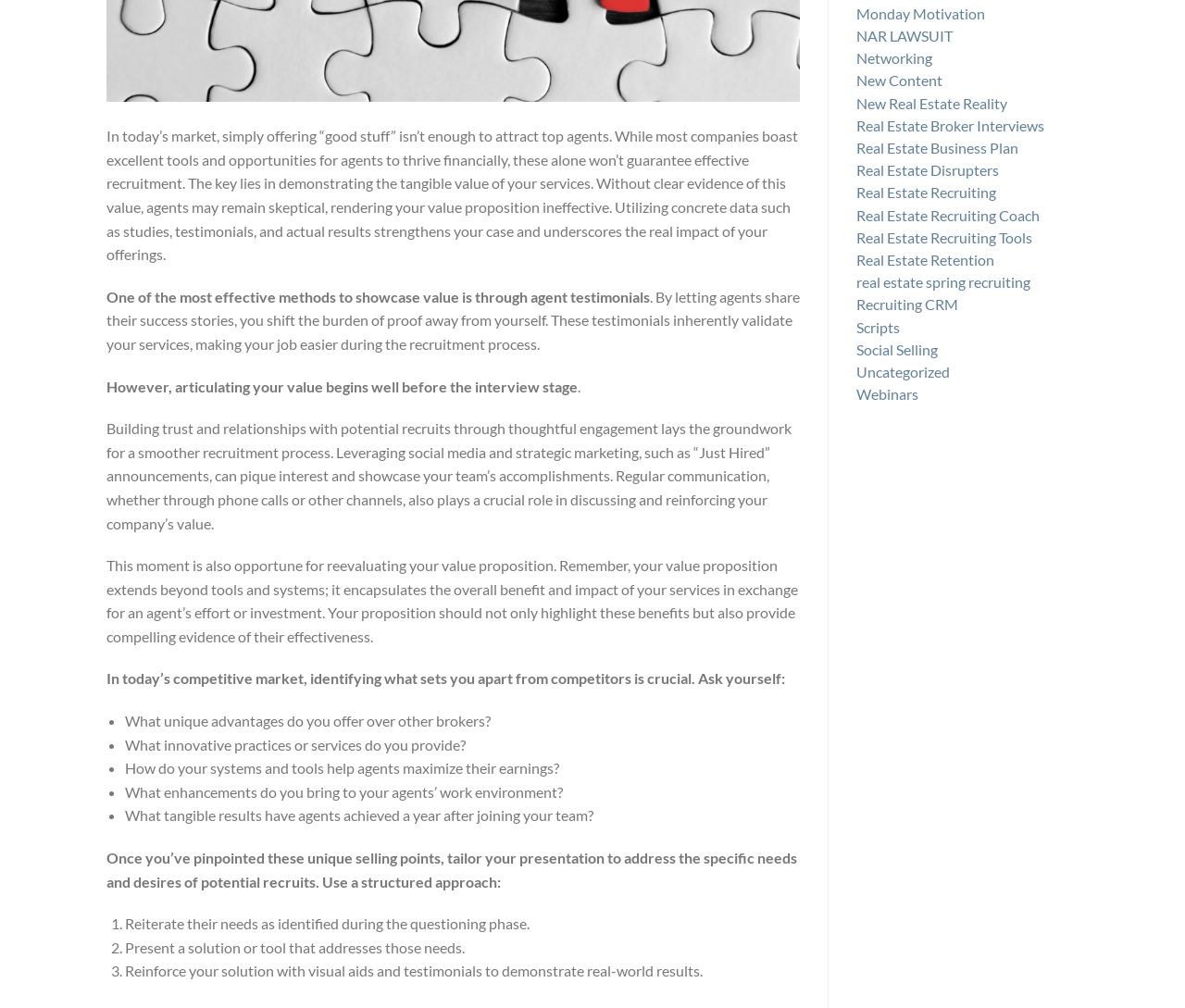From the given element description: "Webinars", find the bounding box for the UI element. Provide the coordinates as four float numbers between 0 and 1, in the order [left, top, right, bottom].

[0.723, 0.382, 0.91, 0.404]